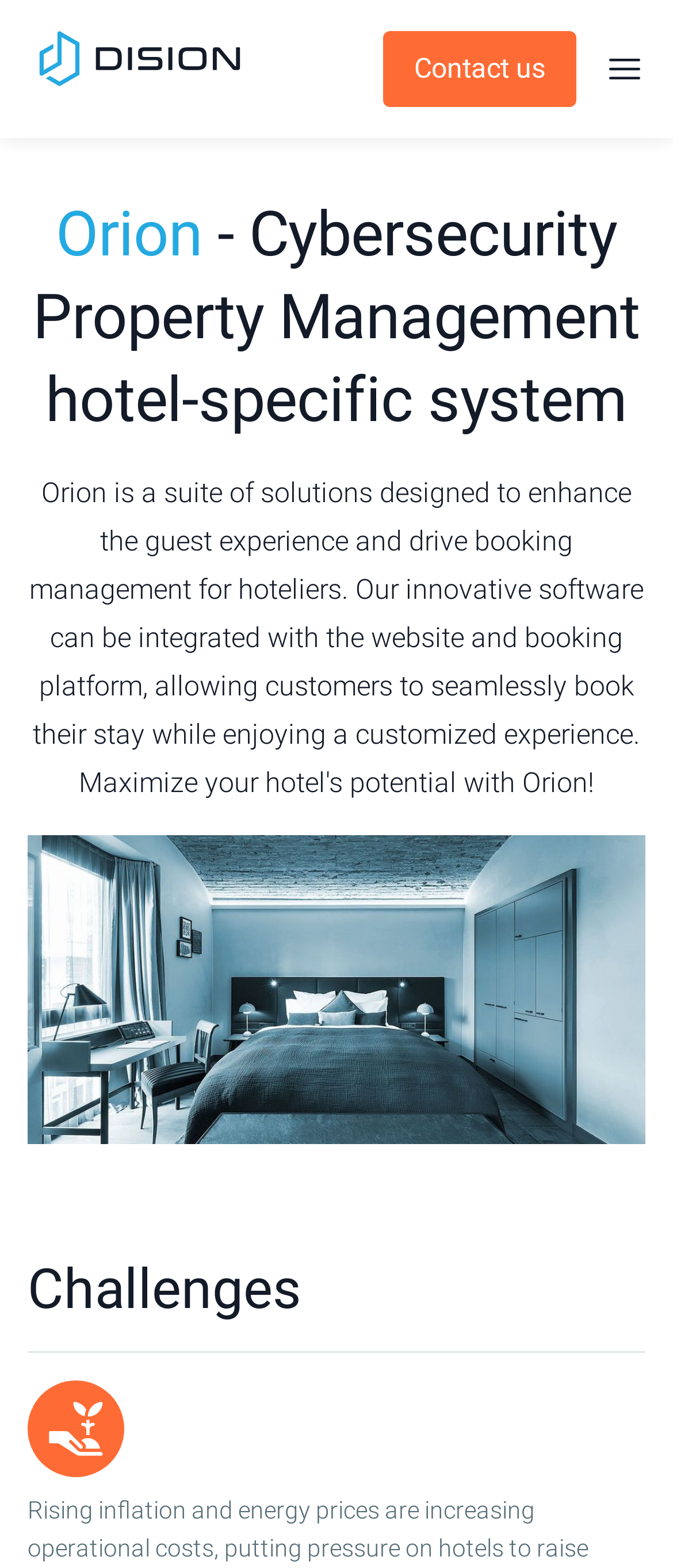What is the theme of the challenges section?
Using the image as a reference, answer the question in detail.

The presence of the phrase 'Cybersecurity Property Management hotel-specific system' in the heading and the section heading 'Challenges' suggests that the challenges section is related to cybersecurity in the context of hotel management.